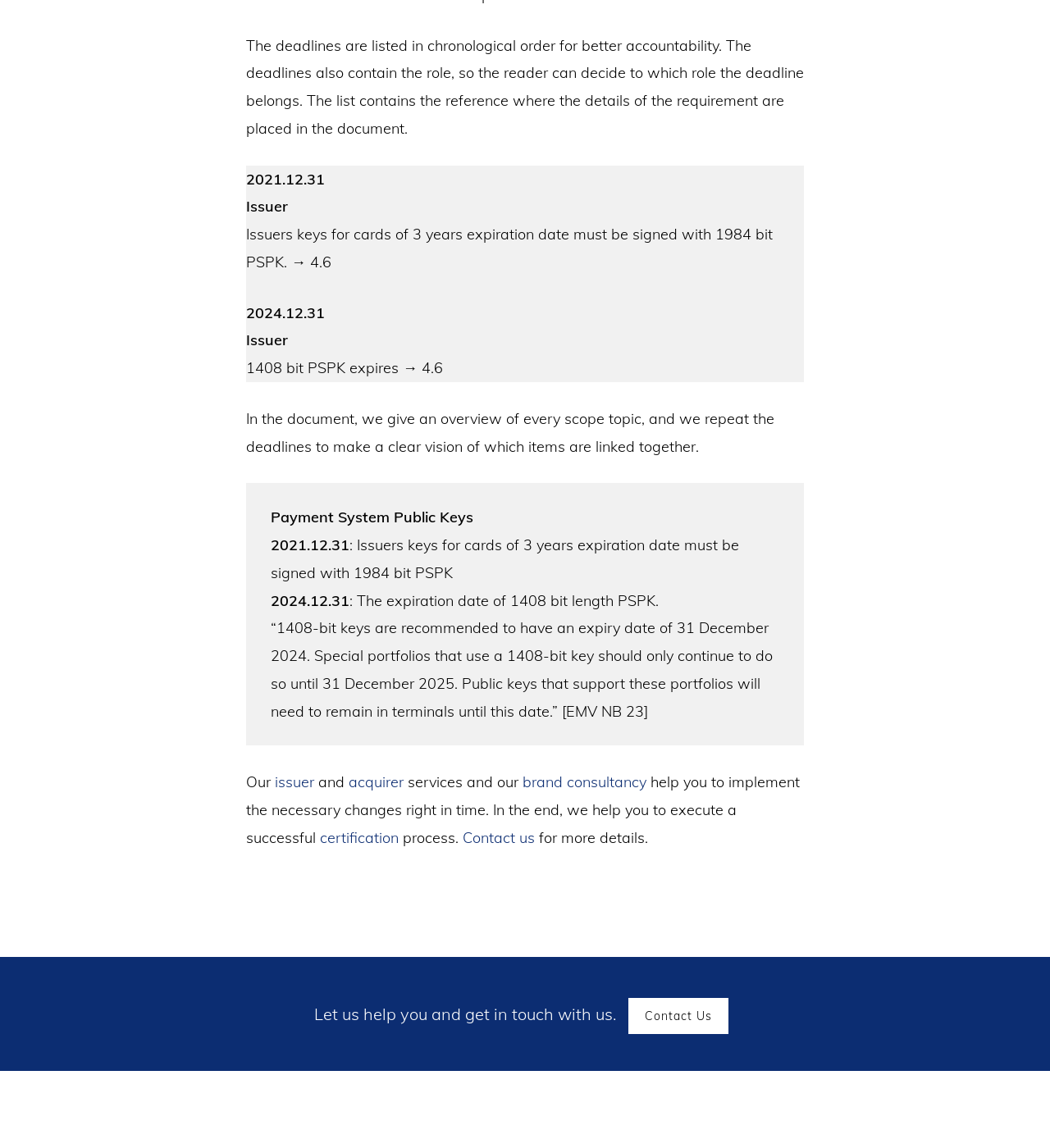Identify the bounding box for the given UI element using the description provided. Coordinates should be in the format (top-left x, top-left y, bottom-right x, bottom-right y) and must be between 0 and 1. Here is the description: Contact us

[0.441, 0.721, 0.509, 0.738]